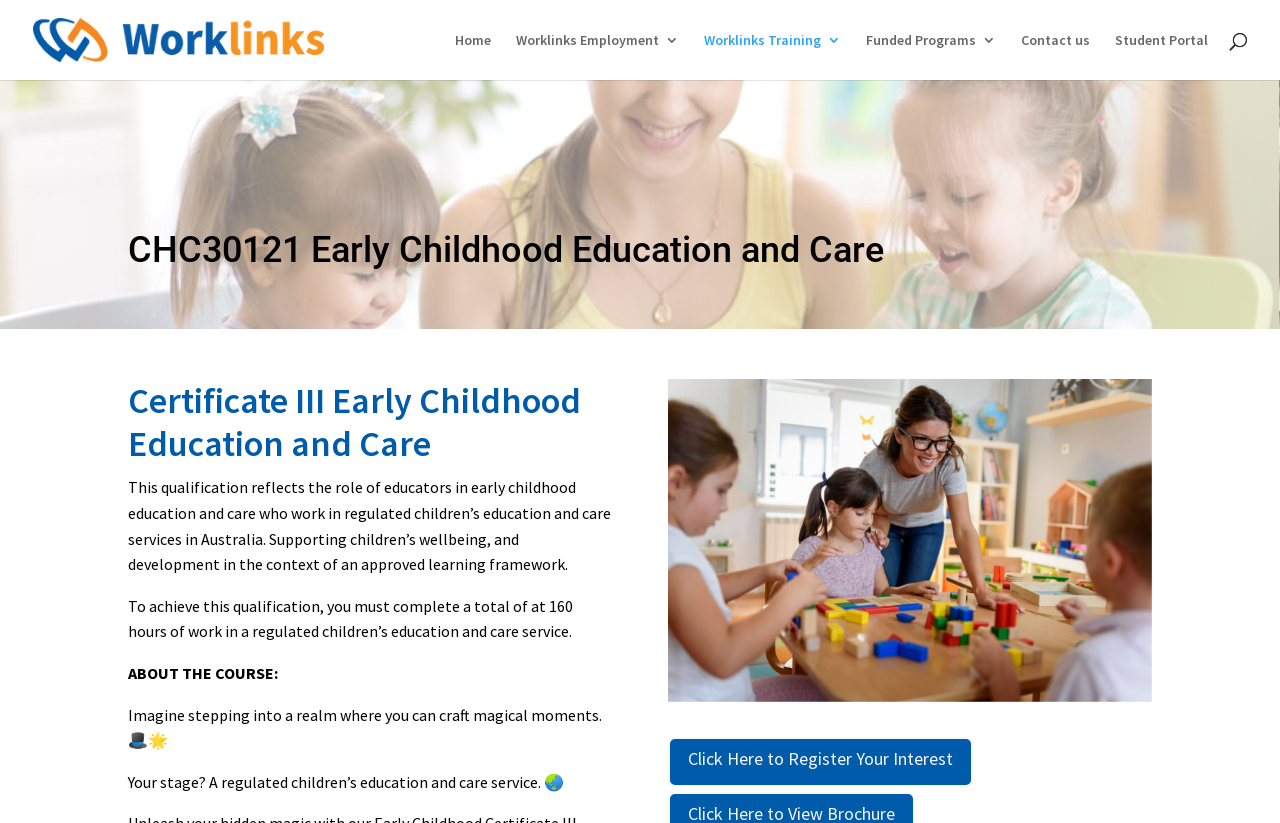Please give a succinct answer using a single word or phrase:
What is the name of the course?

Certificate III Early Childhood Education and Care